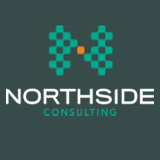What font style is used for 'CONSULTING'?
Answer the question with a single word or phrase, referring to the image.

Lighter font